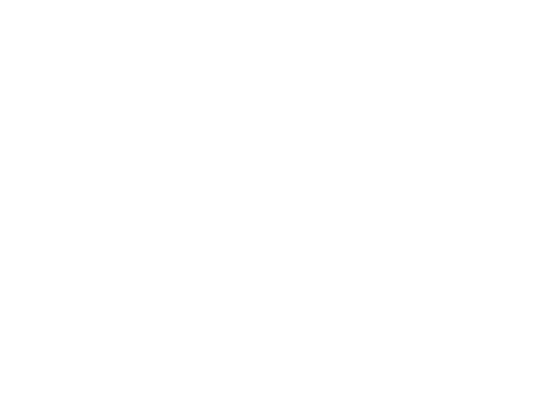What is the primary purpose of the catalogue?
Please provide a single word or phrase as your answer based on the image.

Reference